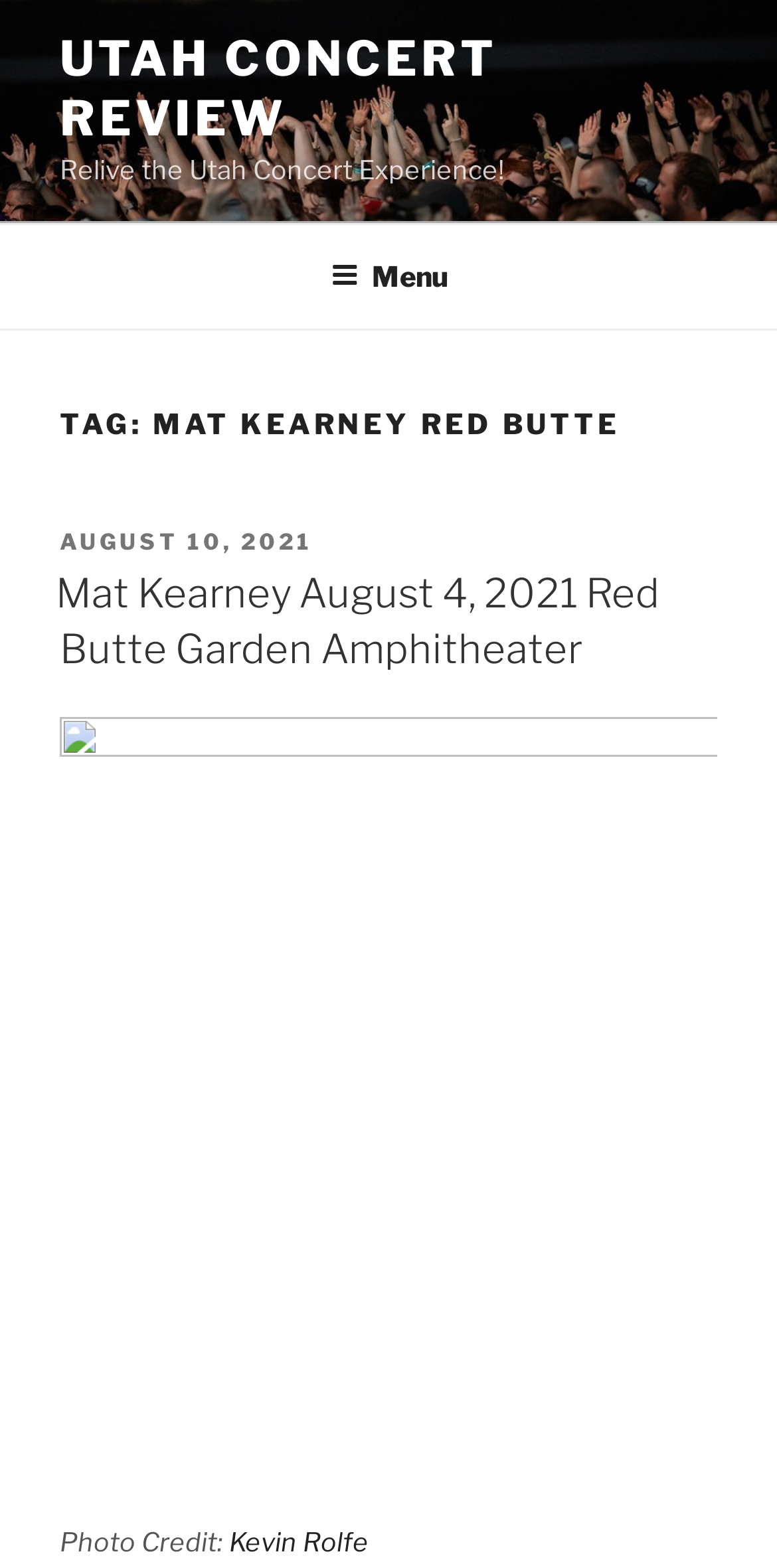Explain the webpage in detail.

The webpage is about a concert review of Mat Kearney's performance at Red Butte Garden Amphitheater. At the top, there is a link to "UTAH CONCERT REVIEW" and a static text "Relive the Utah Concert Experience!" positioned next to each other. Below them, there is a top menu navigation bar that spans the entire width of the page.

The main content of the page is divided into sections. The first section has a heading "TAG: MAT KEARNEY RED BUTTE" and contains a subheading "Mat Kearney August 4, 2021 Red Butte Garden Amphitheater" with a link to the same title. There is also a time stamp "AUGUST 10, 2021" and a figure with a photo, which has a caption "Photo Credit: Kevin Rolfe" at the bottom. The figure takes up most of the width of the page.

There are a total of 5 links on the page, including the one in the top menu. The links are positioned in various sections of the page, with some of them being part of the main content and others being part of the navigation menu. There is one button on the page, which is the menu button in the top menu.